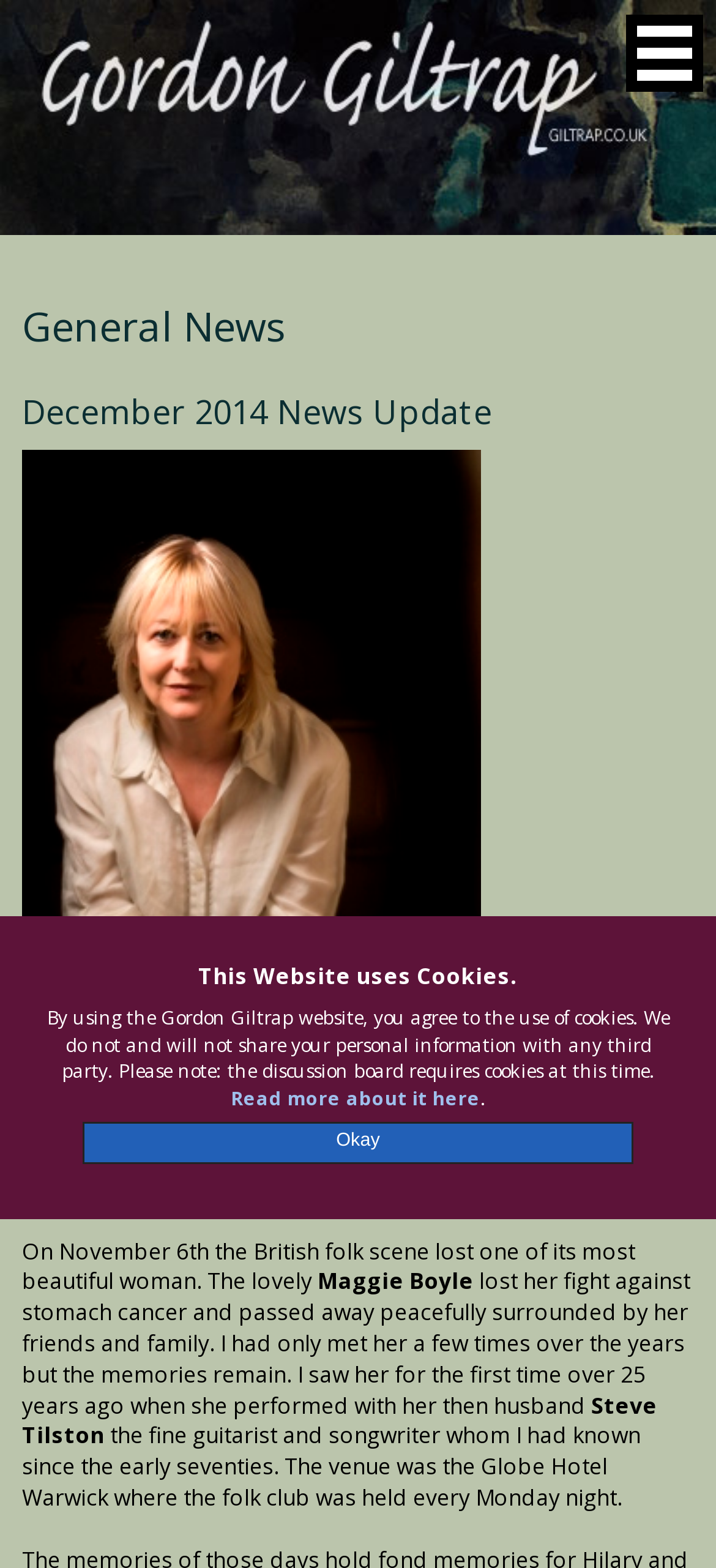Determine the bounding box coordinates for the HTML element mentioned in the following description: "Read more about it here". The coordinates should be a list of four floats ranging from 0 to 1, represented as [left, top, right, bottom].

[0.322, 0.692, 0.671, 0.709]